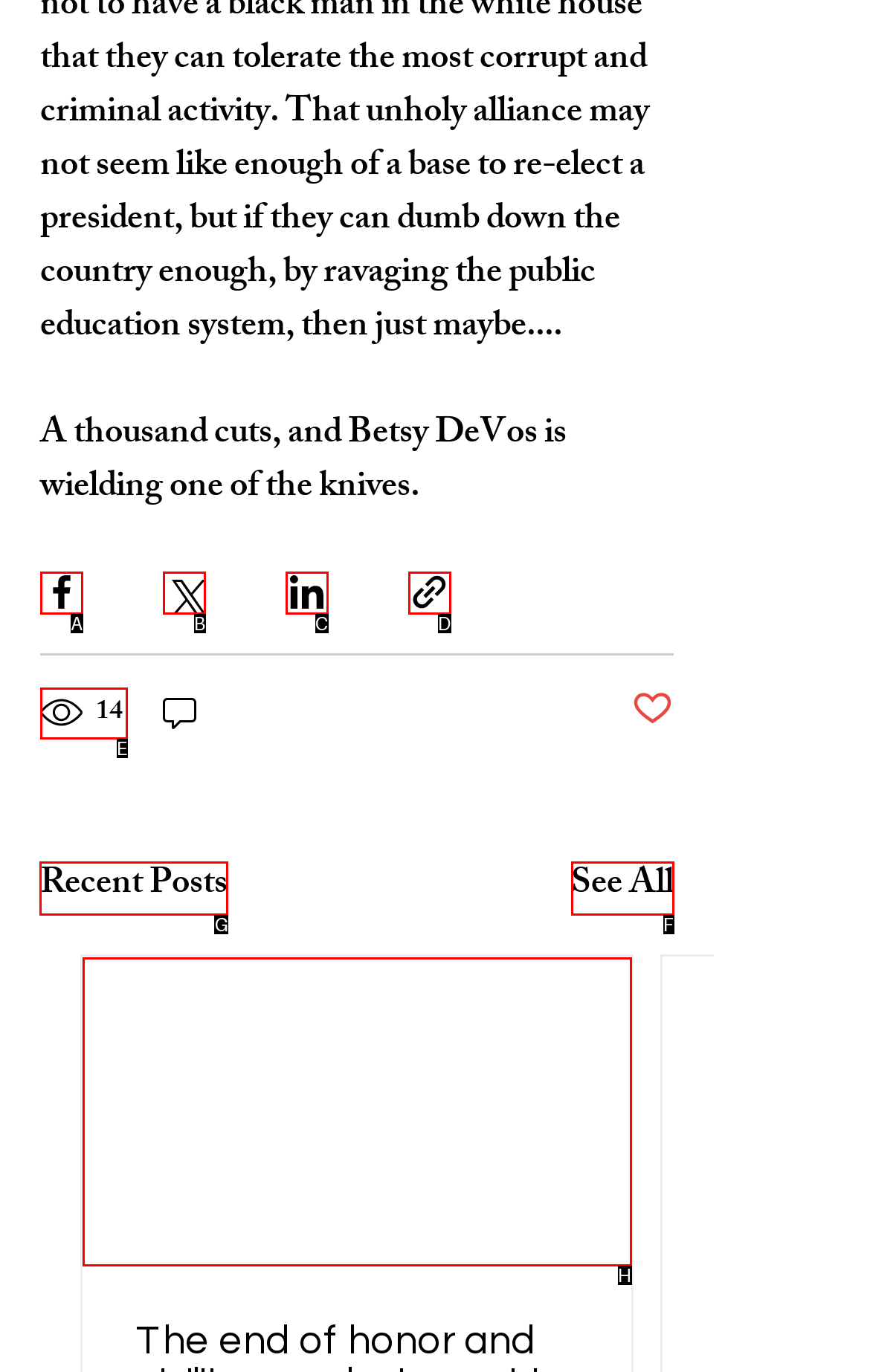Which HTML element should be clicked to complete the following task: View recent posts?
Answer with the letter corresponding to the correct choice.

G